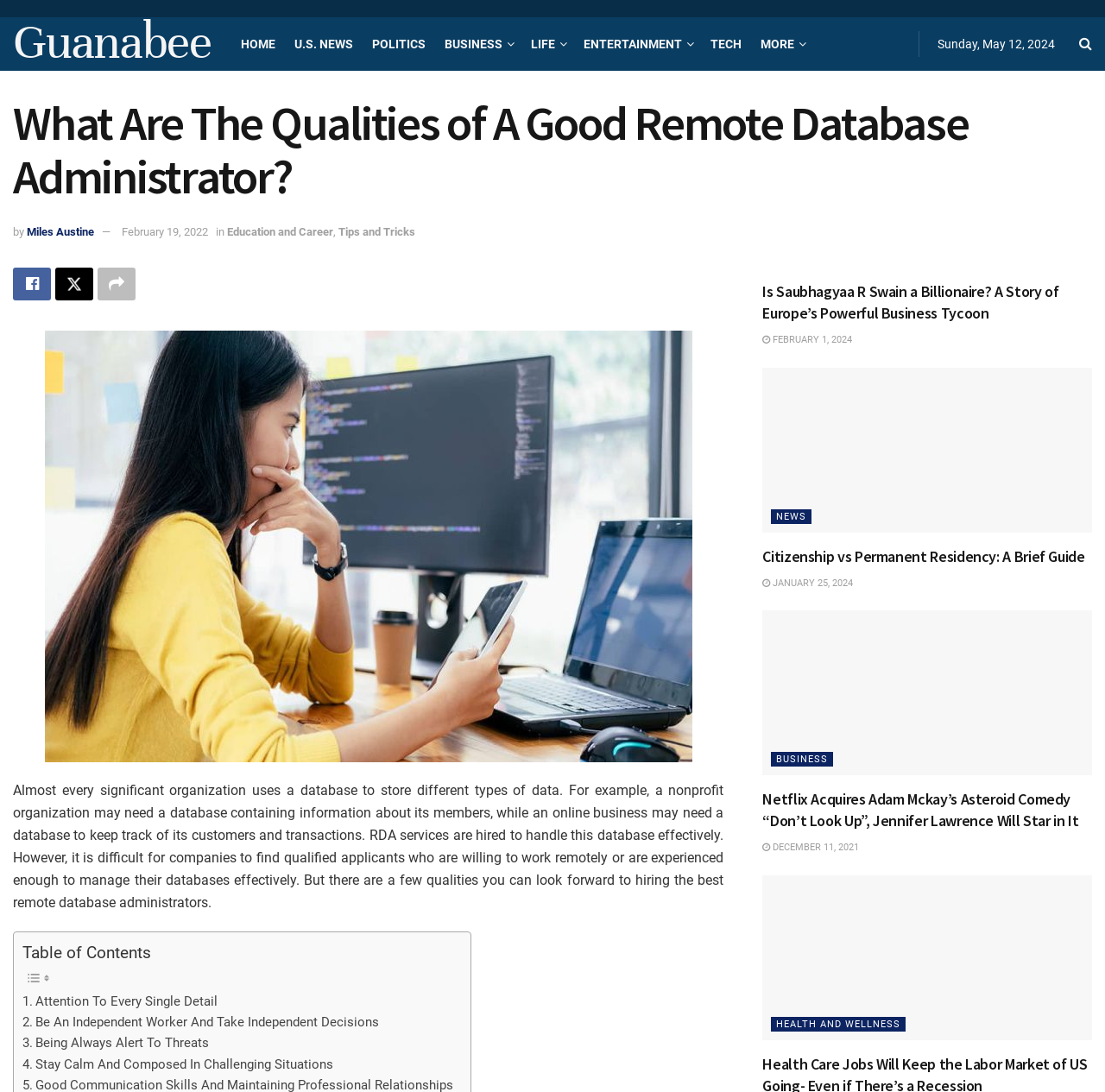From the webpage screenshot, identify the region described by parent_node: HEALTH AND WELLNESS. Provide the bounding box coordinates as (top-left x, top-left y, bottom-right x, bottom-right y), with each value being a floating point number between 0 and 1.

[0.69, 0.801, 0.988, 0.952]